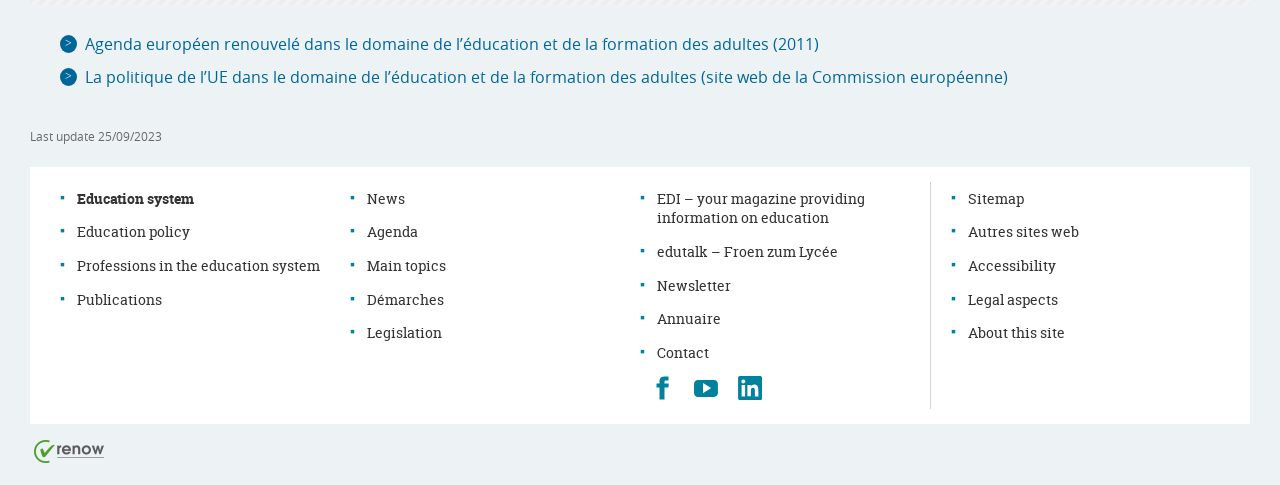Kindly respond to the following question with a single word or a brief phrase: 
What is the link at the bottom left corner?

Renow